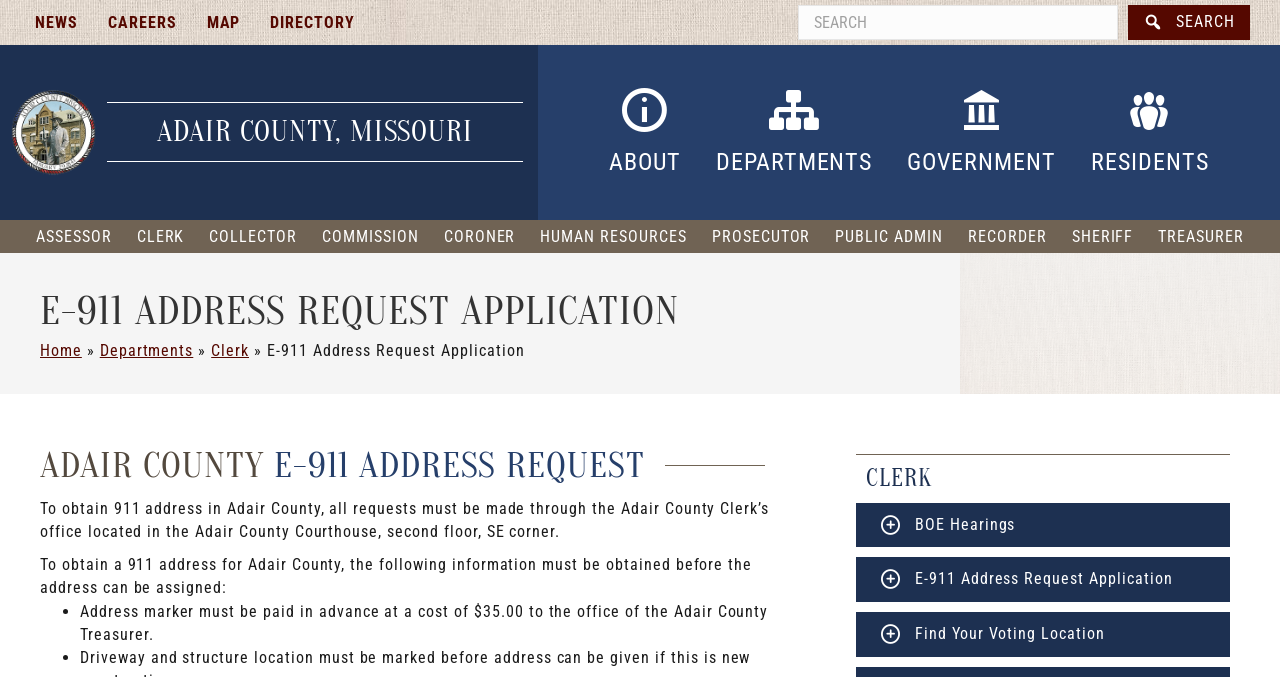For the following element description, predict the bounding box coordinates in the format (top-left x, top-left y, bottom-right x, bottom-right y). All values should be floating point numbers between 0 and 1. Description: alt="Adair County, Missouri Logo"

[0.008, 0.18, 0.076, 0.208]